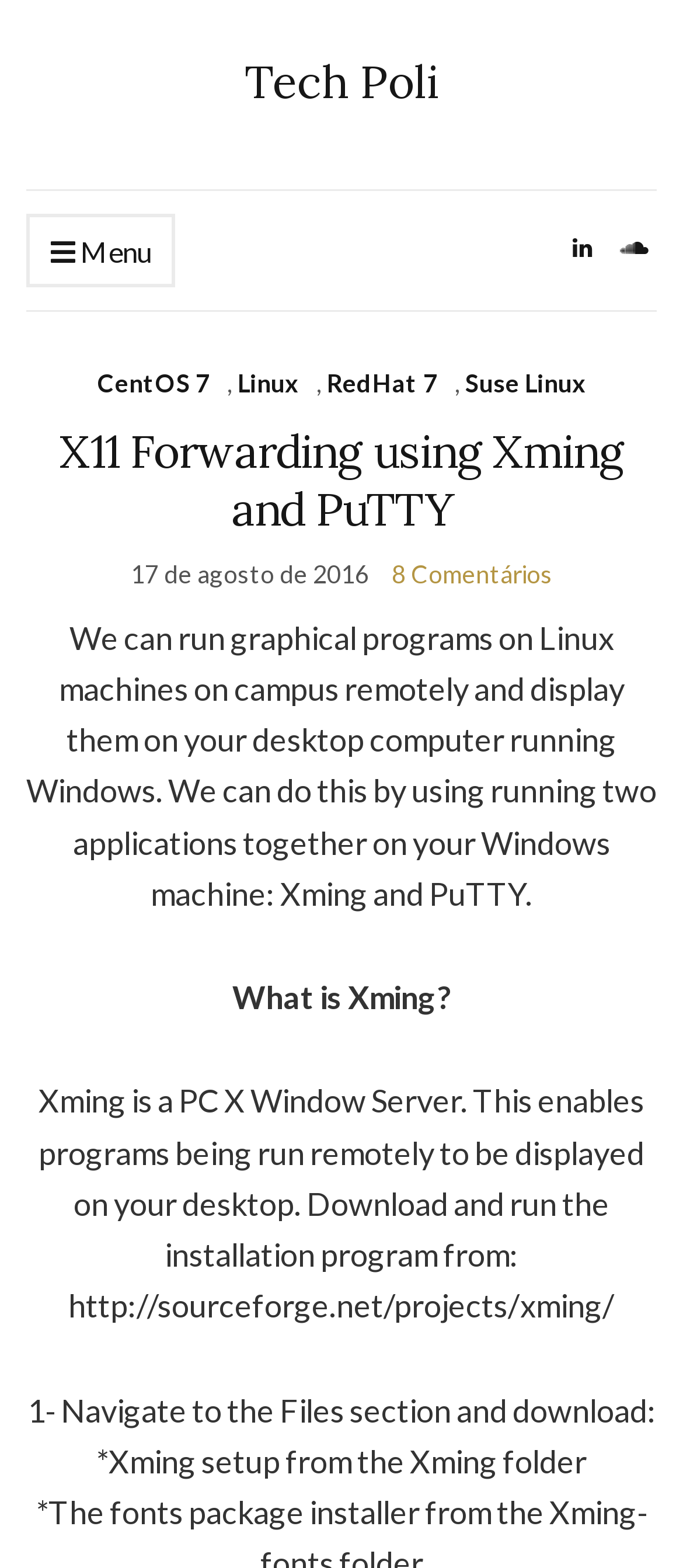How many operating systems are mentioned?
Please respond to the question with a detailed and thorough explanation.

The webpage mentions four operating systems: CentOS 7, Linux, RedHat 7, and Suse Linux. These are listed as links in the webpage, indicating that they are related to the topic of X11 Forwarding using Xming and PuTTY.